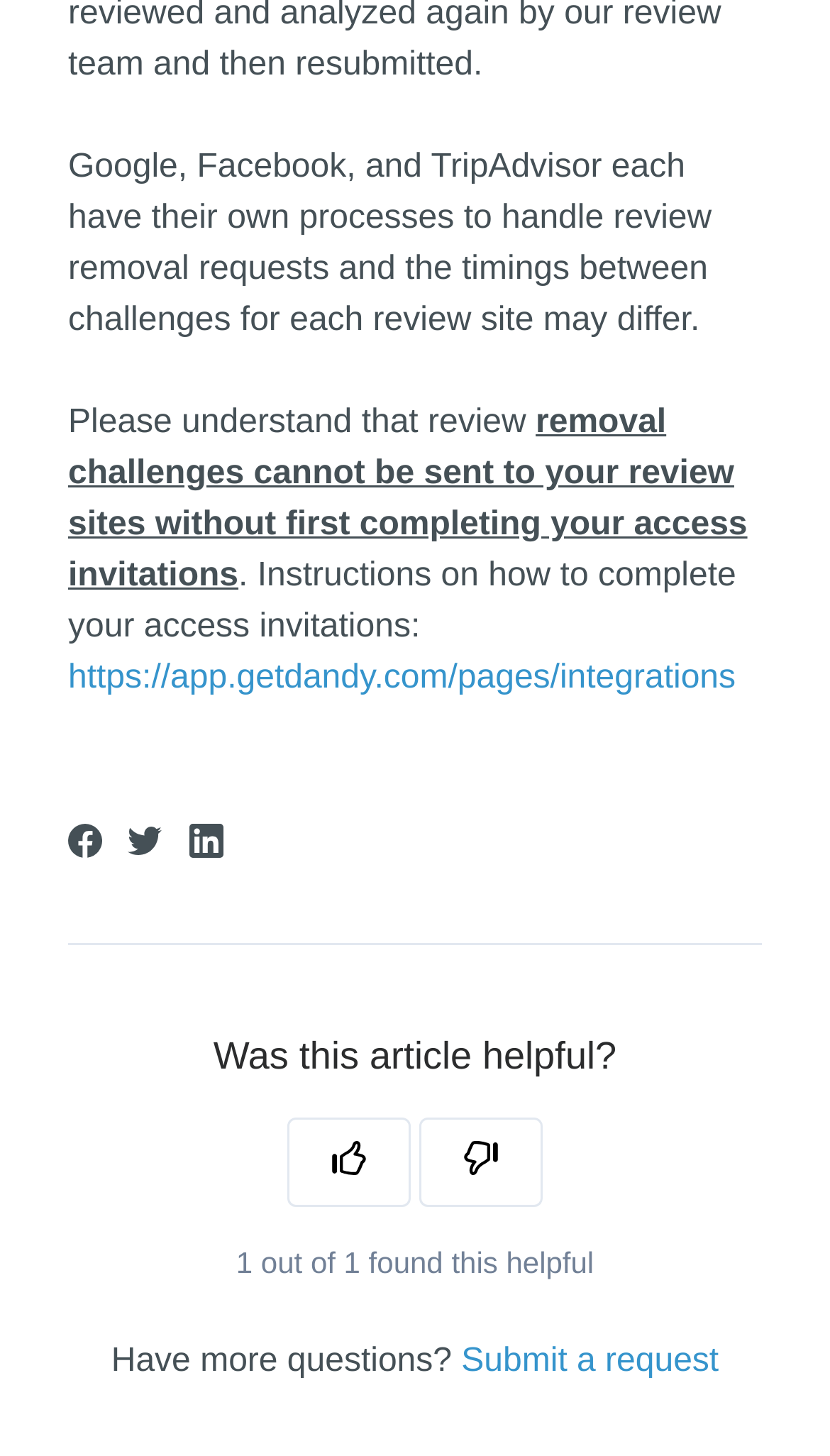What is required to send review removal challenges?
From the screenshot, supply a one-word or short-phrase answer.

Access invitations